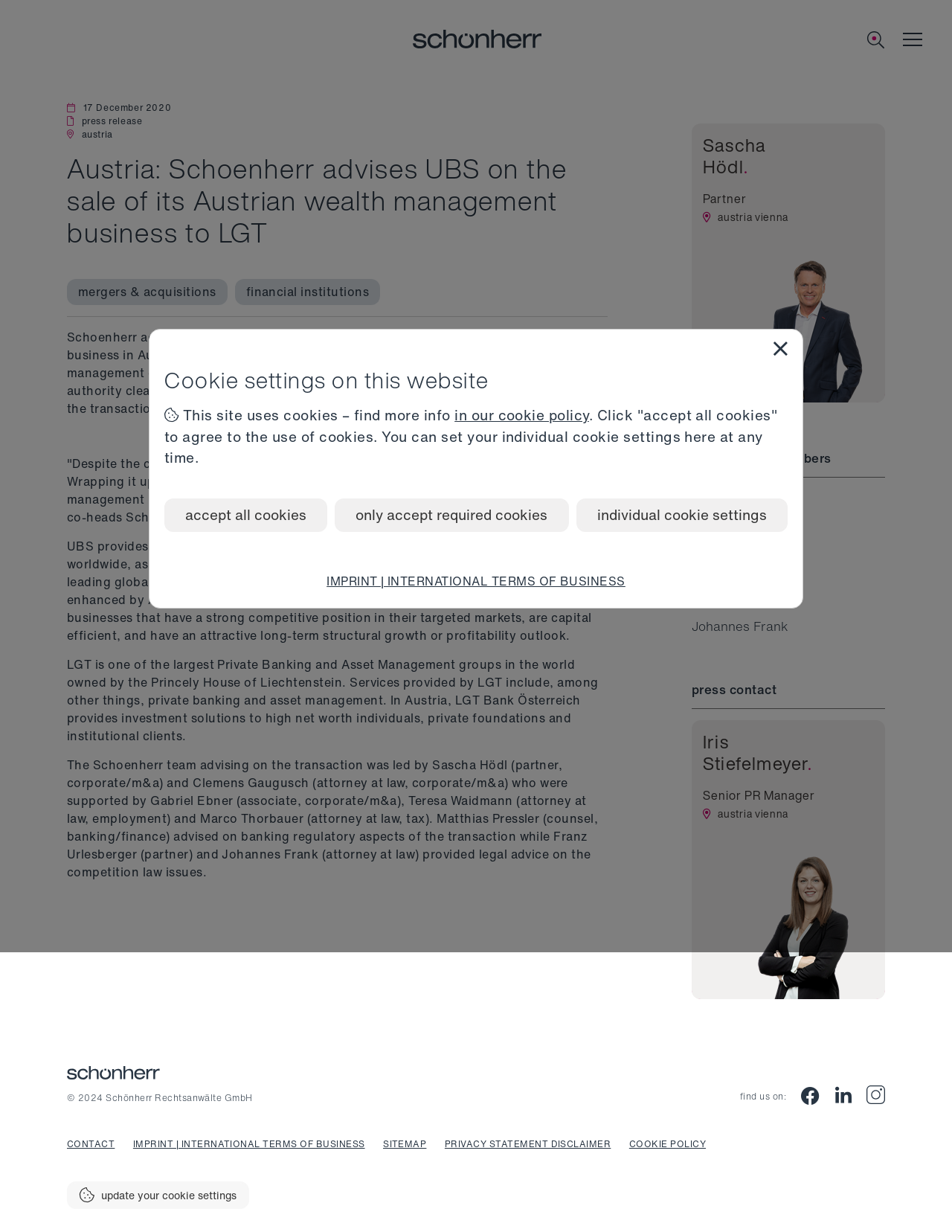Could you determine the bounding box coordinates of the clickable element to complete the instruction: "read press release"? Provide the coordinates as four float numbers between 0 and 1, i.e., [left, top, right, bottom].

[0.086, 0.093, 0.15, 0.103]